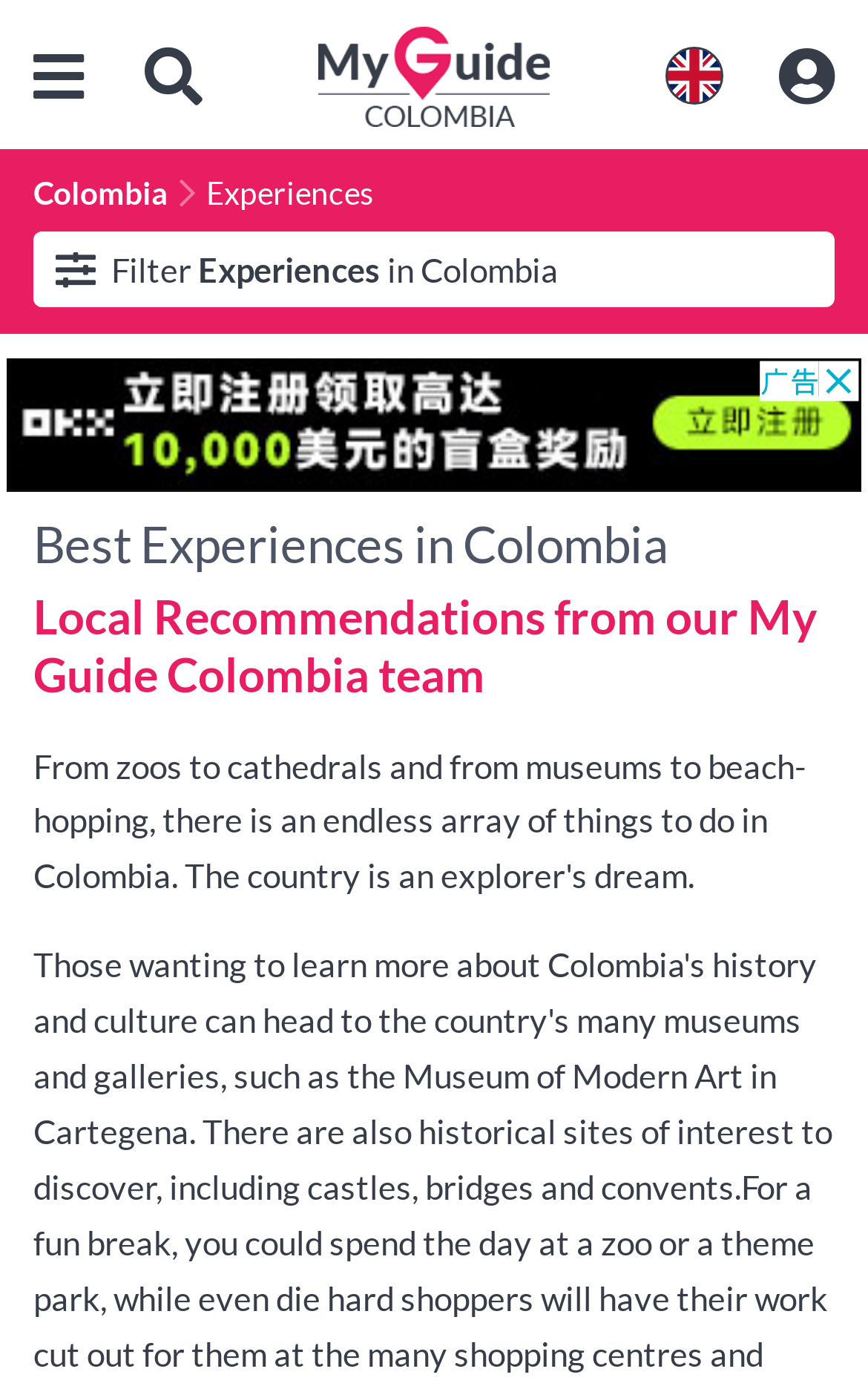Respond to the question with just a single word or phrase: 
What is the category of experiences being showcased?

Experiences in Colombia